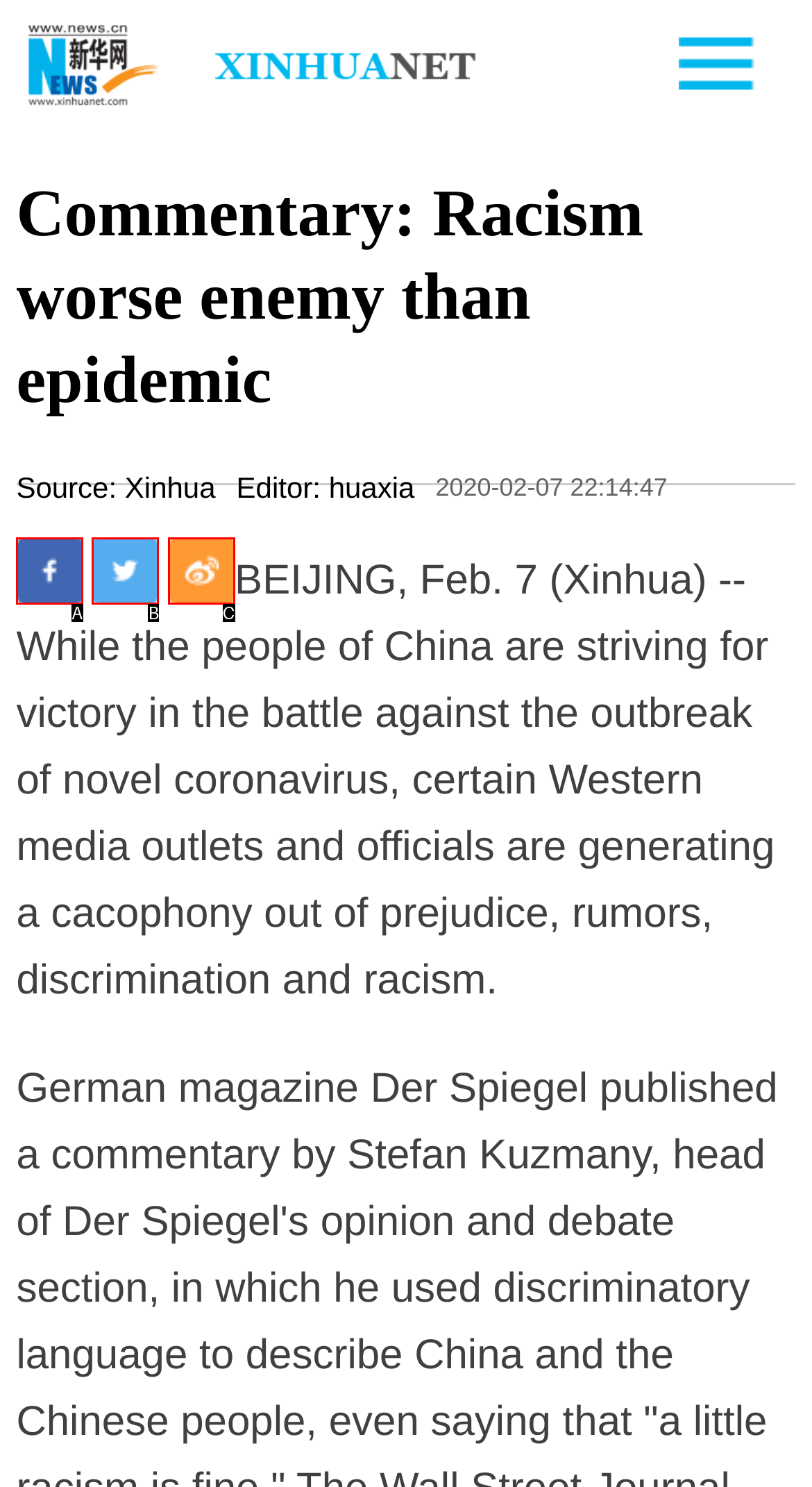Identify the HTML element that best matches the description: title="分享到Twitter". Provide your answer by selecting the corresponding letter from the given options.

B